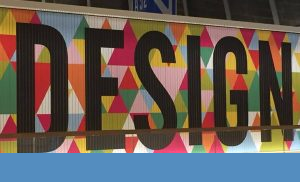Provide a brief response to the question below using one word or phrase:
Where is the mural likely located?

Design Museum in Kensington